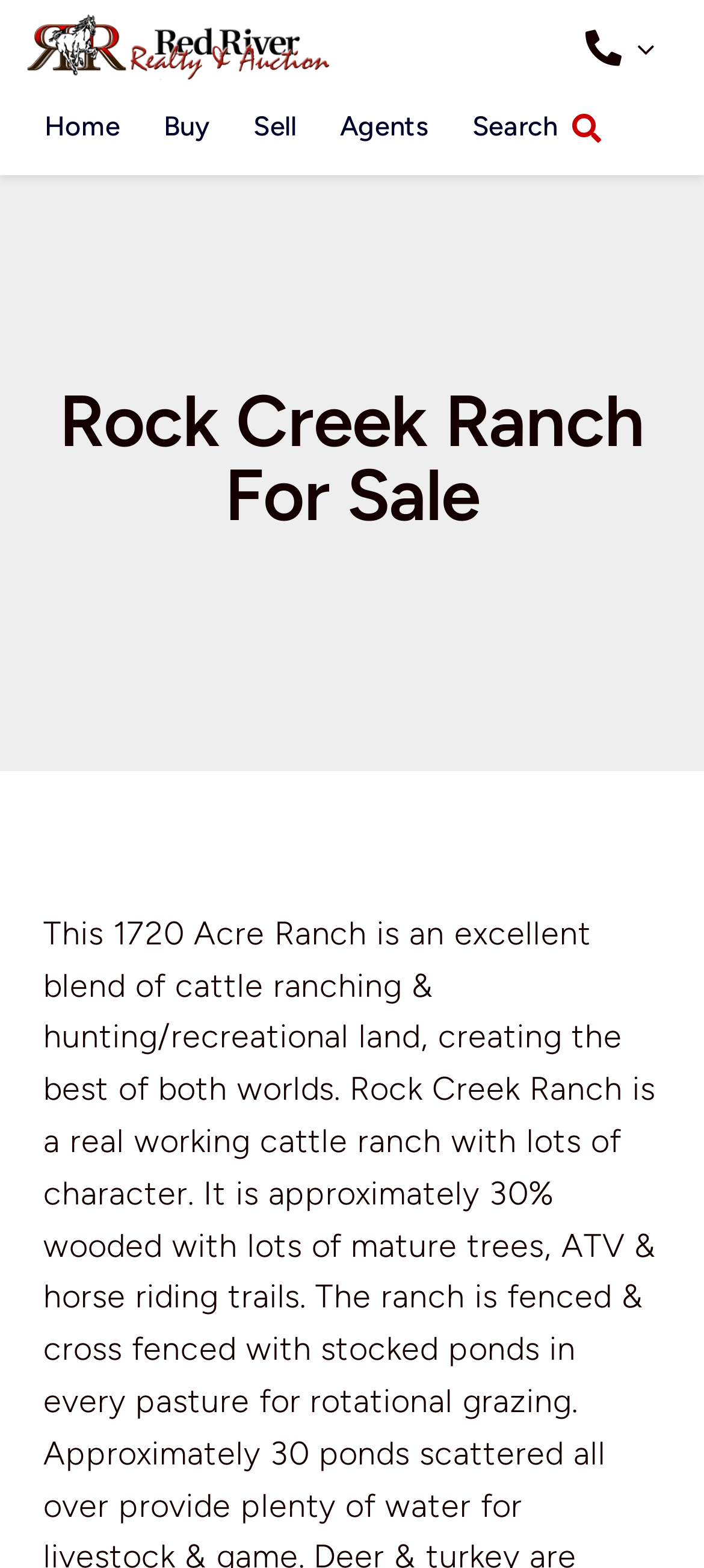What is the purpose of the webpage? Analyze the screenshot and reply with just one word or a short phrase.

To sell a ranch property